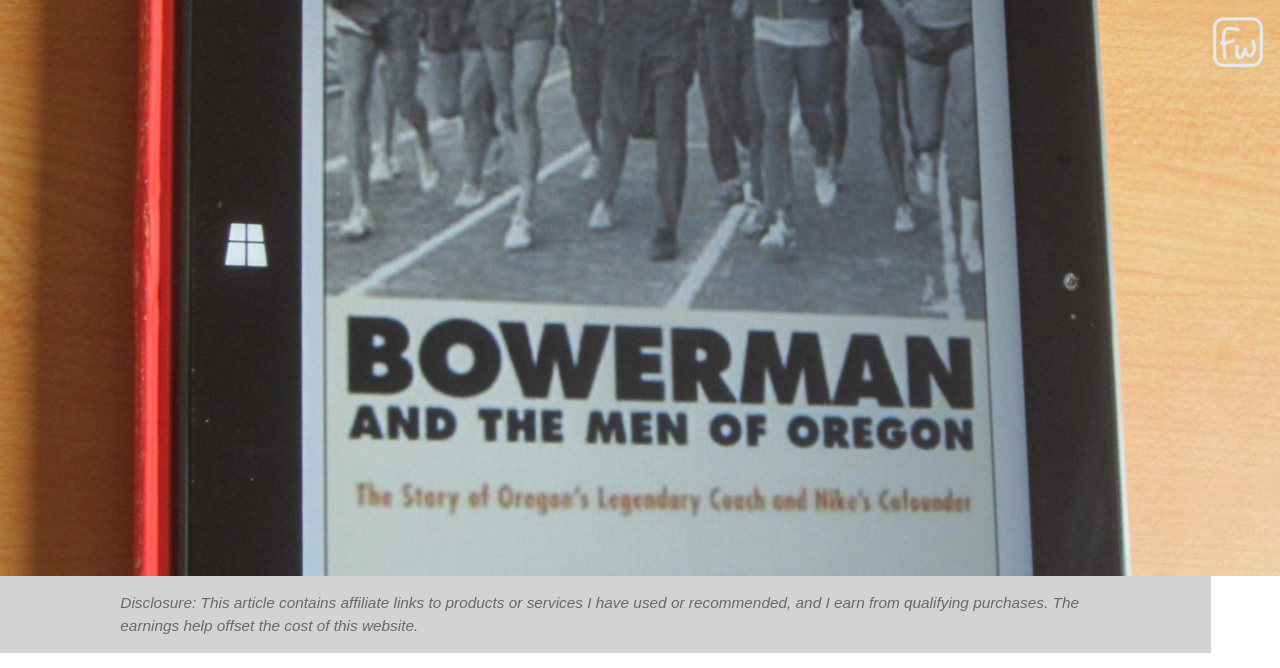What is the function of the search bar?
Please give a detailed answer to the question using the information shown in the image.

The search bar is located at the top right of the webpage, next to the main navigation menu. It allows users to search for specific content within the website by entering keywords or phrases.